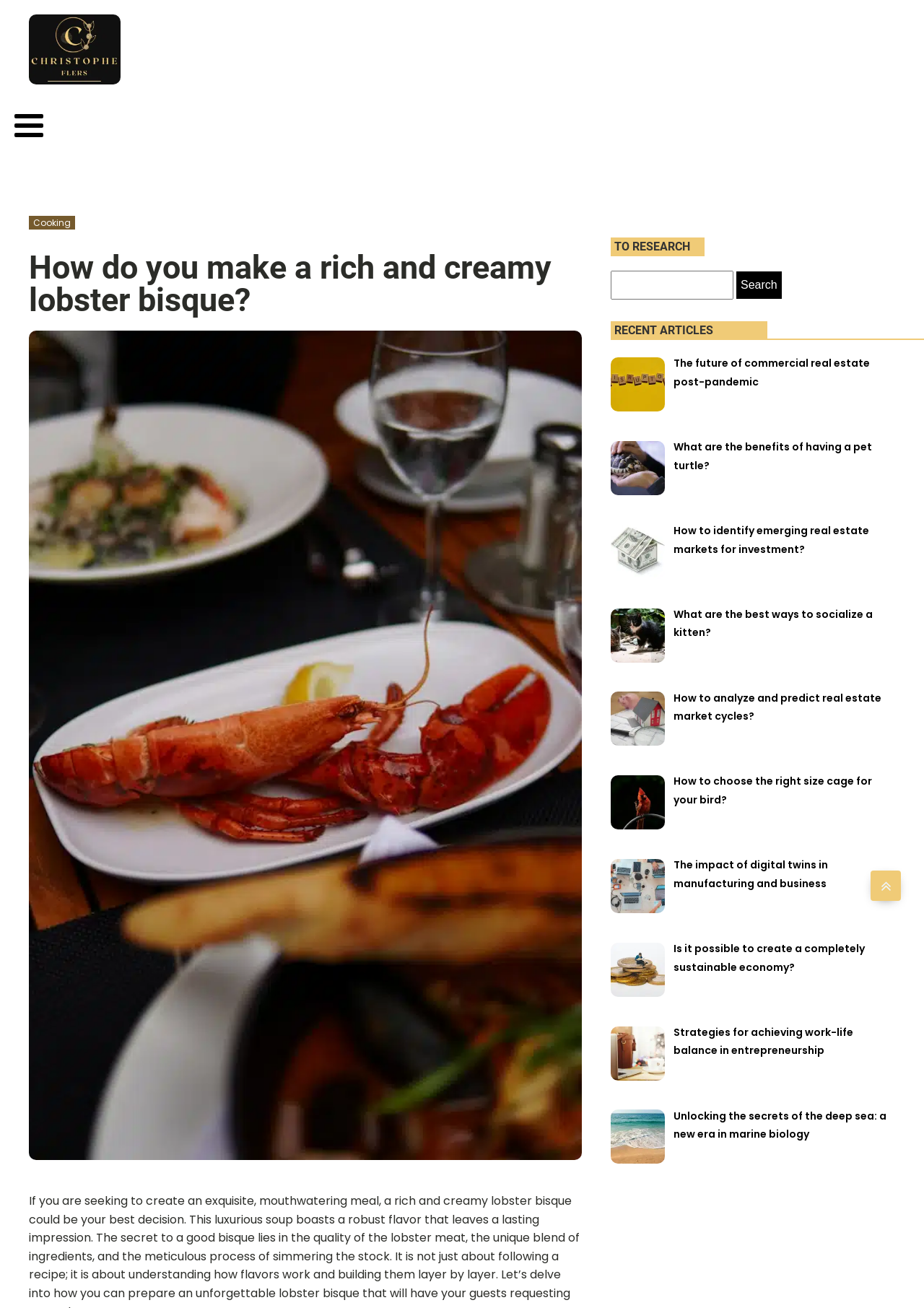Find the UI element described as: "parent_node: Search for: value="Search"" and predict its bounding box coordinates. Ensure the coordinates are four float numbers between 0 and 1, [left, top, right, bottom].

[0.797, 0.207, 0.846, 0.229]